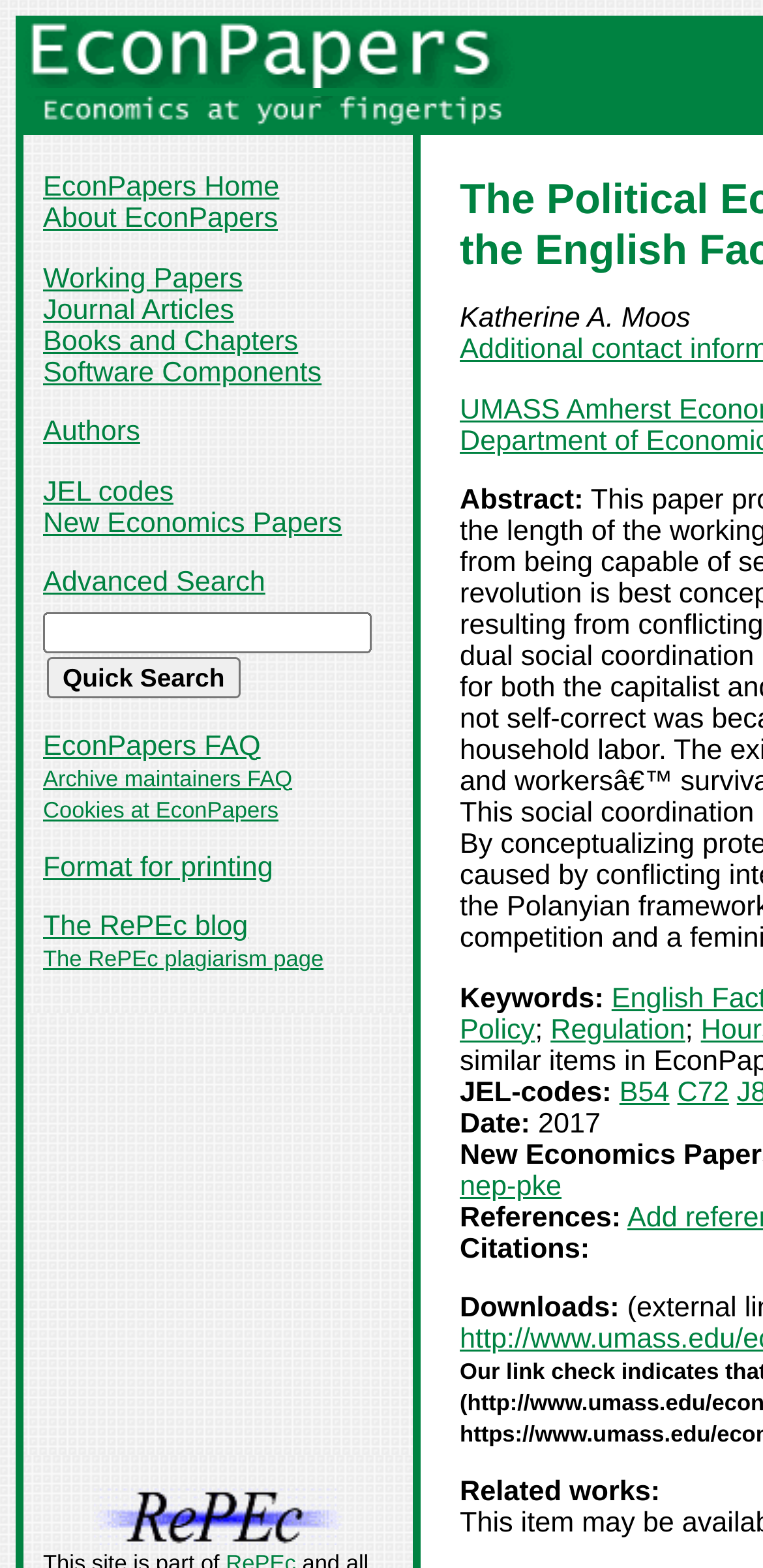Identify the bounding box coordinates of the clickable region to carry out the given instruction: "View the RePEc plagiarism page".

[0.056, 0.605, 0.424, 0.62]